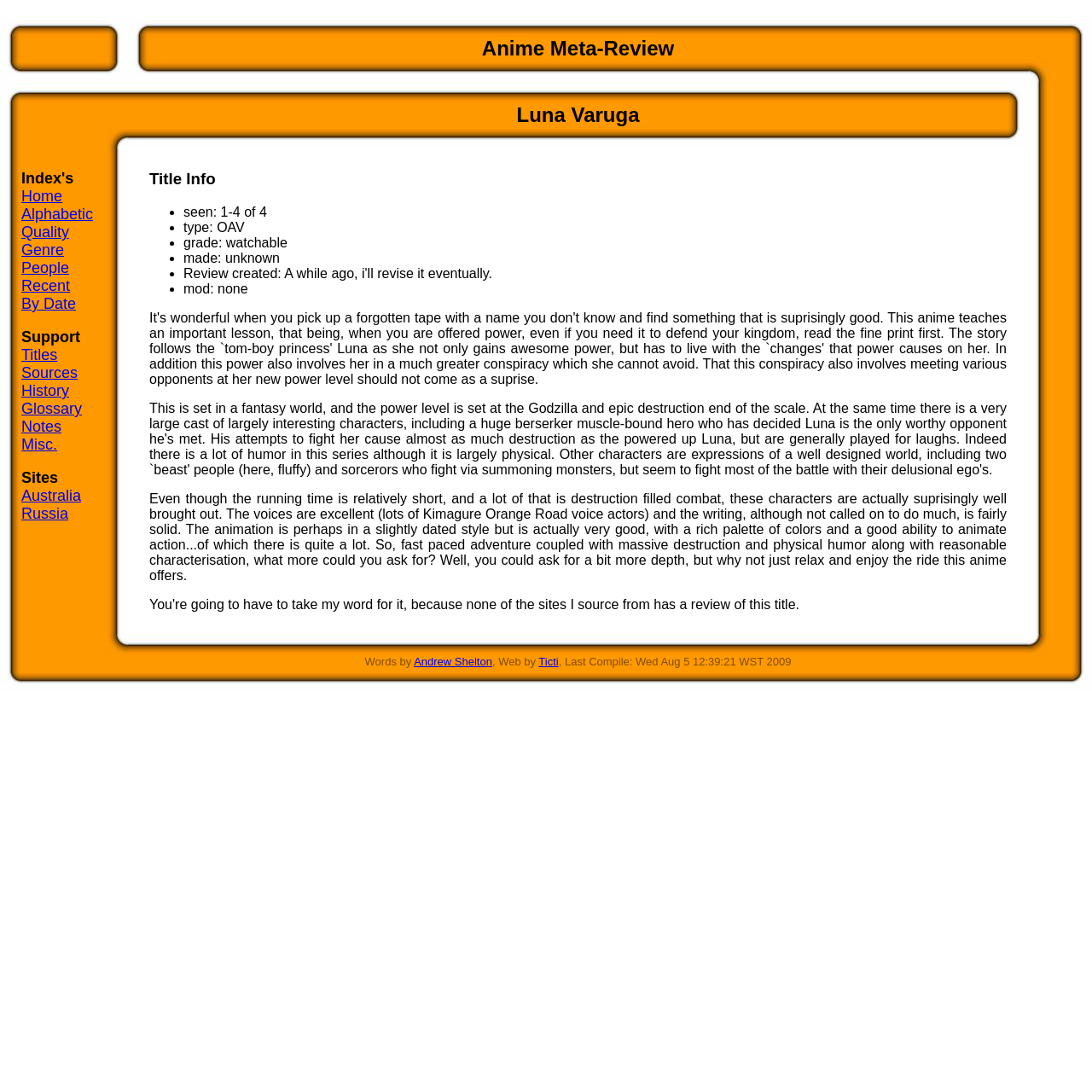How many columns are in the table?
From the image, provide a succinct answer in one word or a short phrase.

9